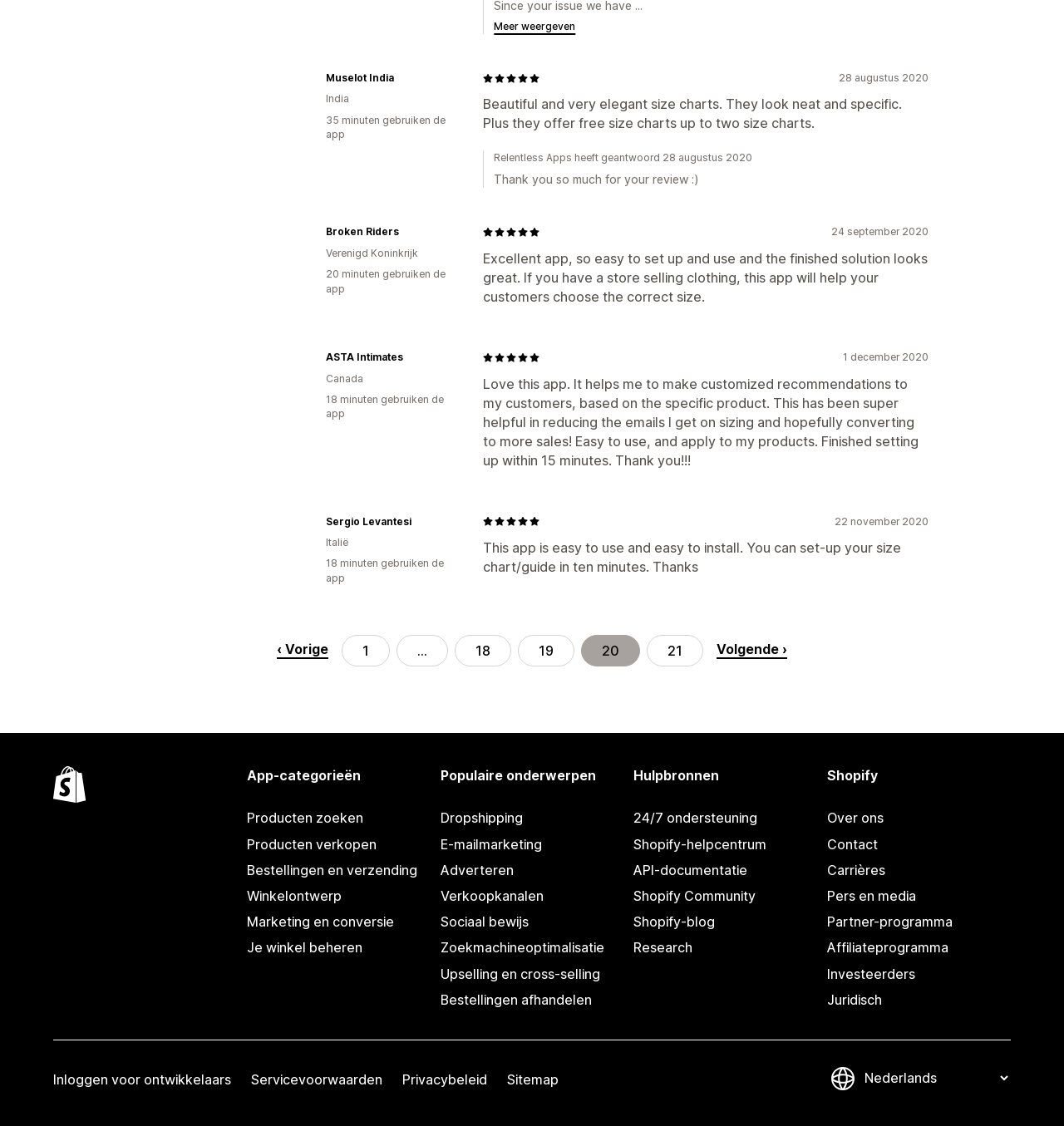Specify the bounding box coordinates of the region I need to click to perform the following instruction: "View app categories". The coordinates must be four float numbers in the range of 0 to 1, i.e., [left, top, right, bottom].

[0.232, 0.681, 0.404, 0.698]